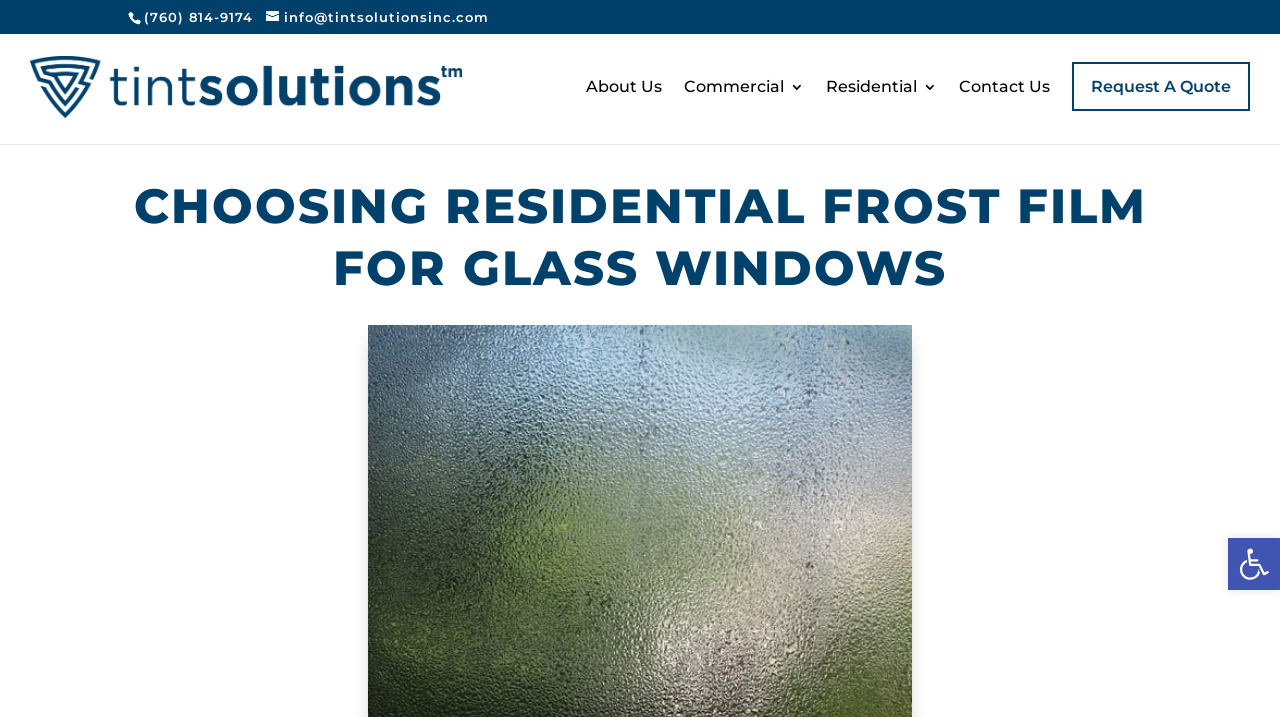Show the bounding box coordinates of the element that should be clicked to complete the task: "Visit the About Us page".

[0.458, 0.112, 0.517, 0.201]